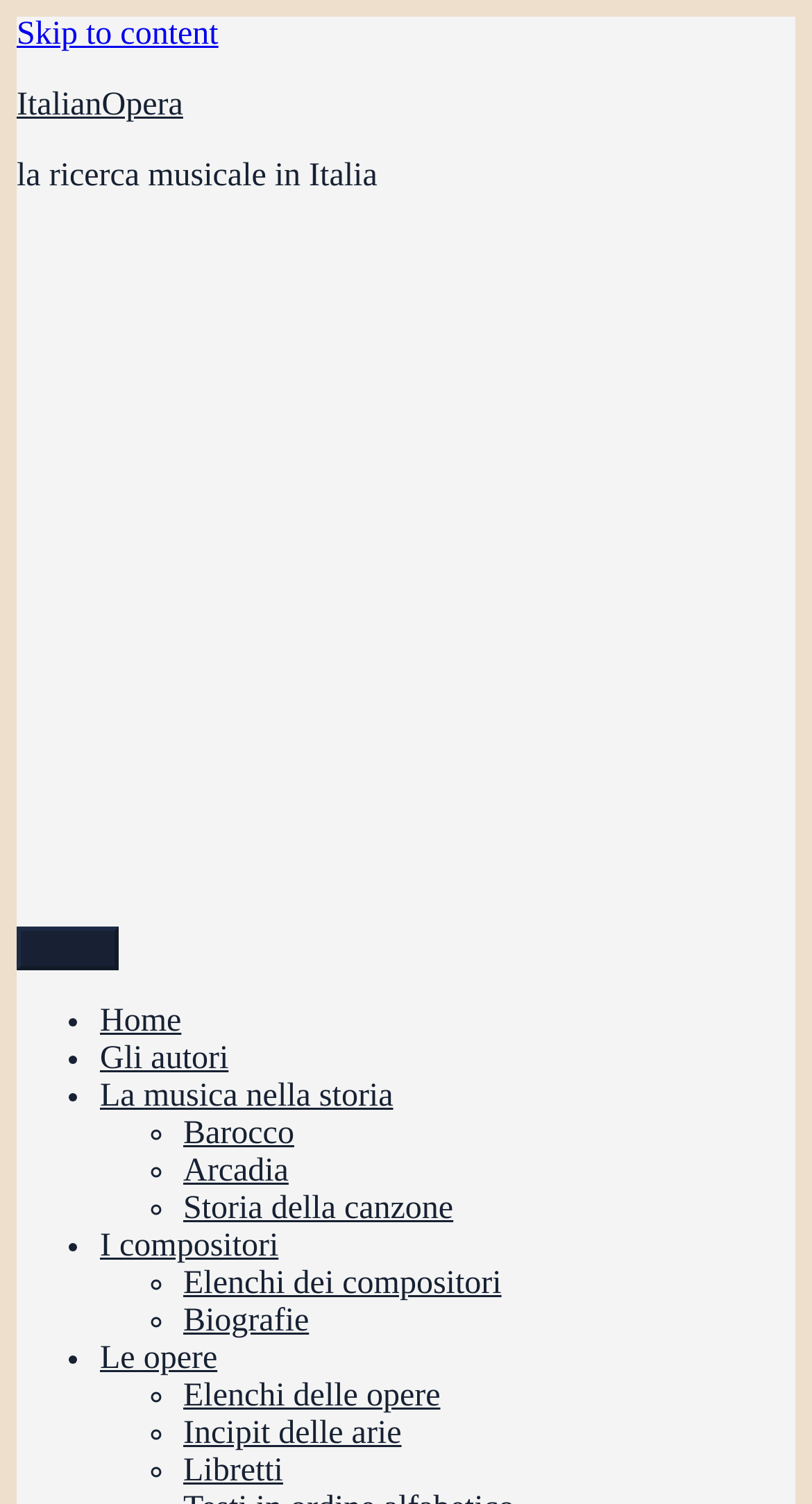Find and indicate the bounding box coordinates of the region you should select to follow the given instruction: "Skip to content".

[0.021, 0.011, 0.269, 0.035]